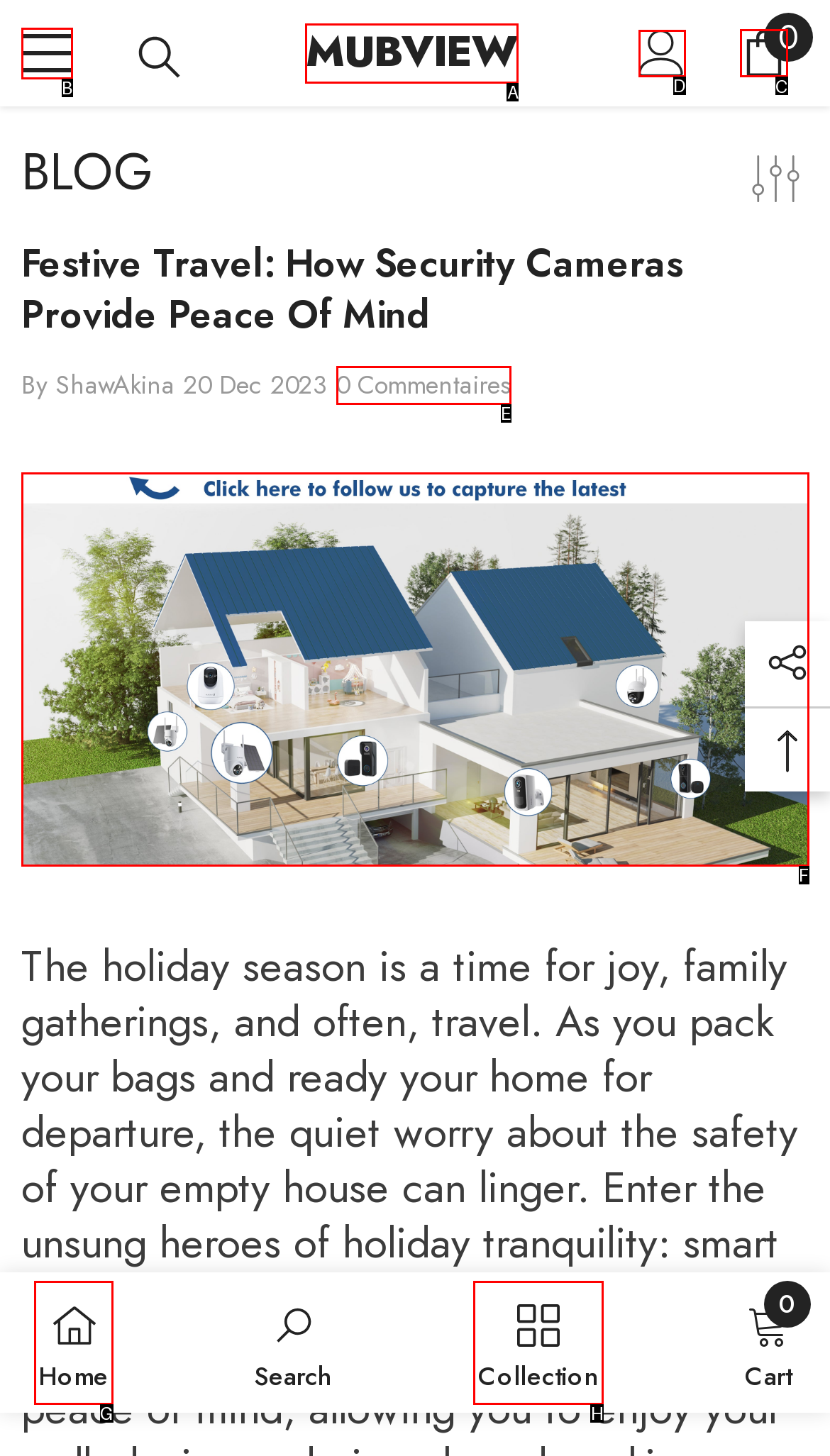Tell me the correct option to click for this task: click on Neve
Write down the option's letter from the given choices.

None